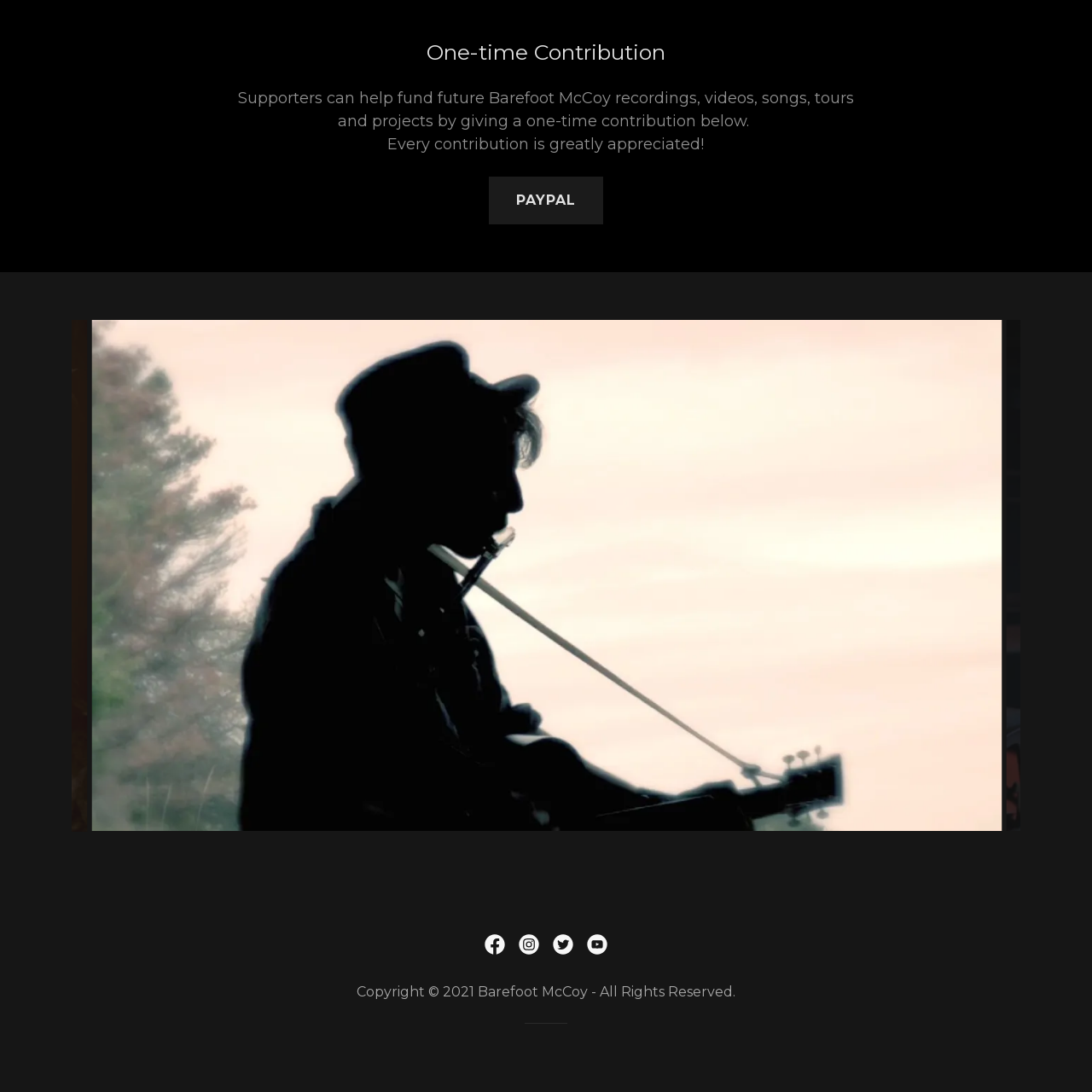Examine the image indicated by the red box and respond with a single word or phrase to the following question:
What is the purpose of the fundraising effort?

To fund future projects